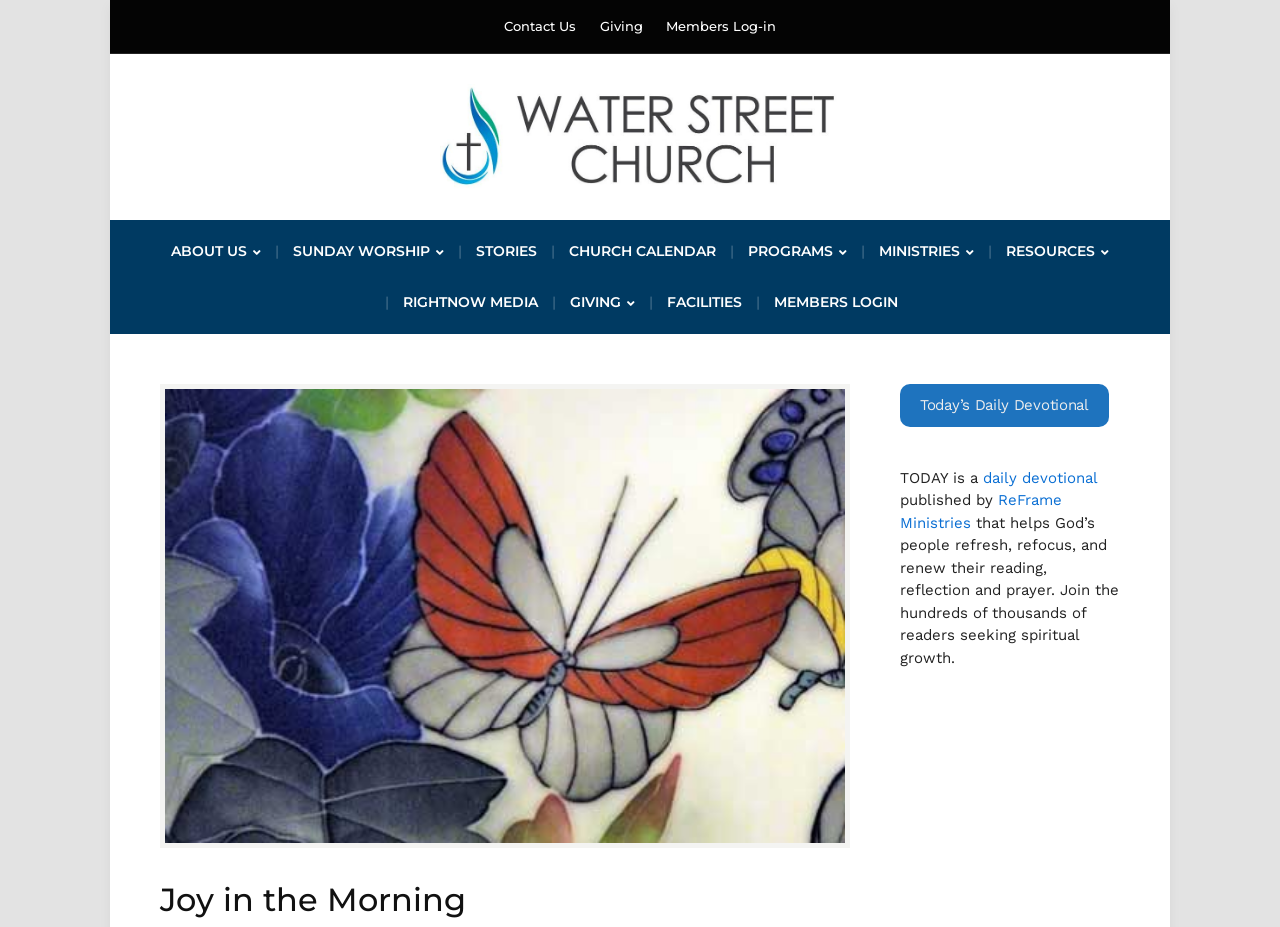Determine the bounding box coordinates of the clickable element necessary to fulfill the instruction: "View Church Calendar". Provide the coordinates as four float numbers within the 0 to 1 range, i.e., [left, top, right, bottom].

[0.441, 0.251, 0.562, 0.305]